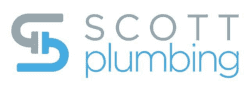Refer to the screenshot and answer the following question in detail:
What is the name of the company?

The stylized lettering clearly displays the name 'Scott Plumbing', highlighting the company's commitment to quality plumbing solutions, which can be inferred from the description of the logo.